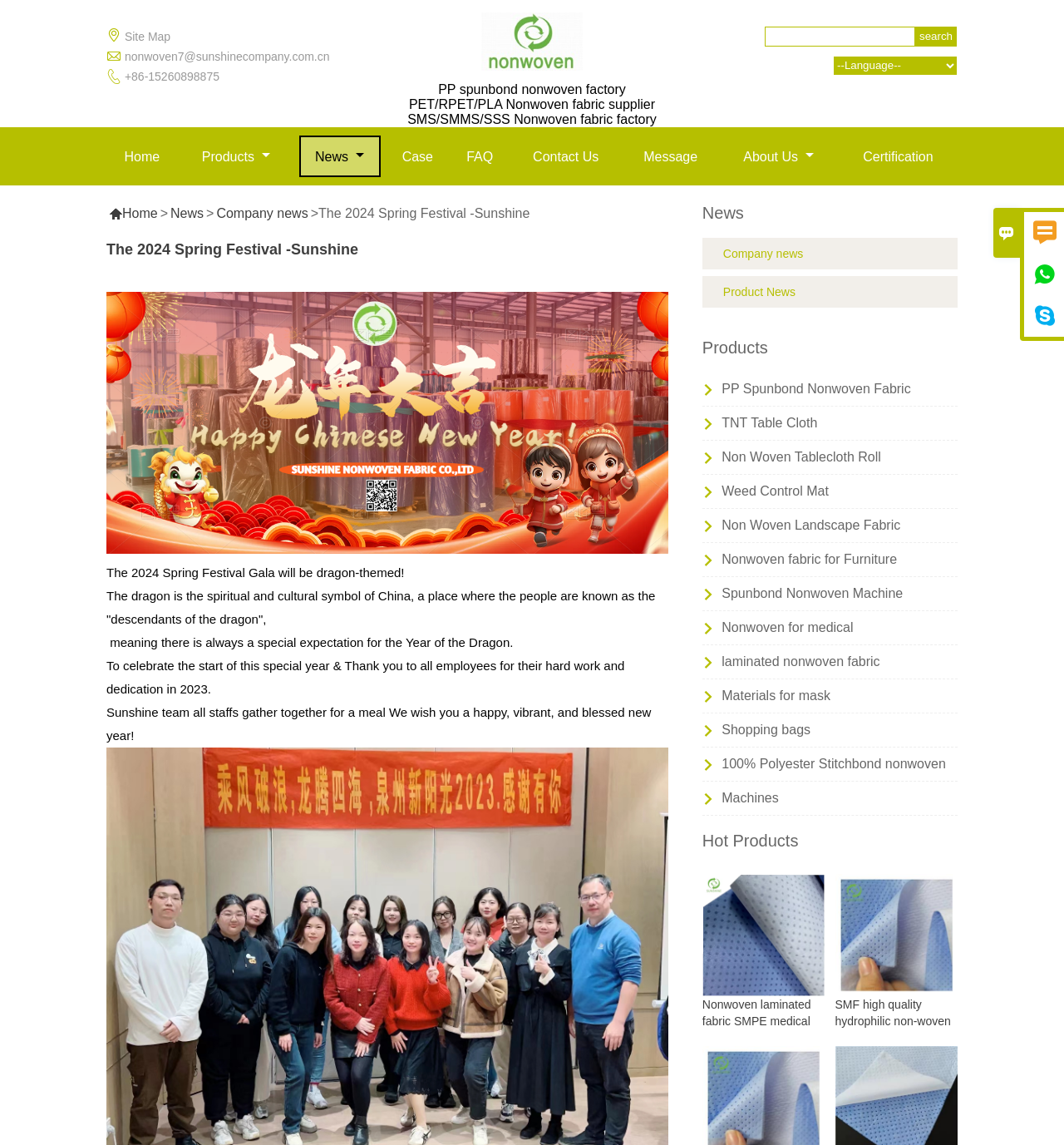From the image, can you give a detailed response to the question below:
What is the occasion celebrated by the Sunshine team?

I found the occasion celebrated by the Sunshine team by reading the text 'We wish you a happy, vibrant, and blessed new year!' which is located in the main content area of the webpage.